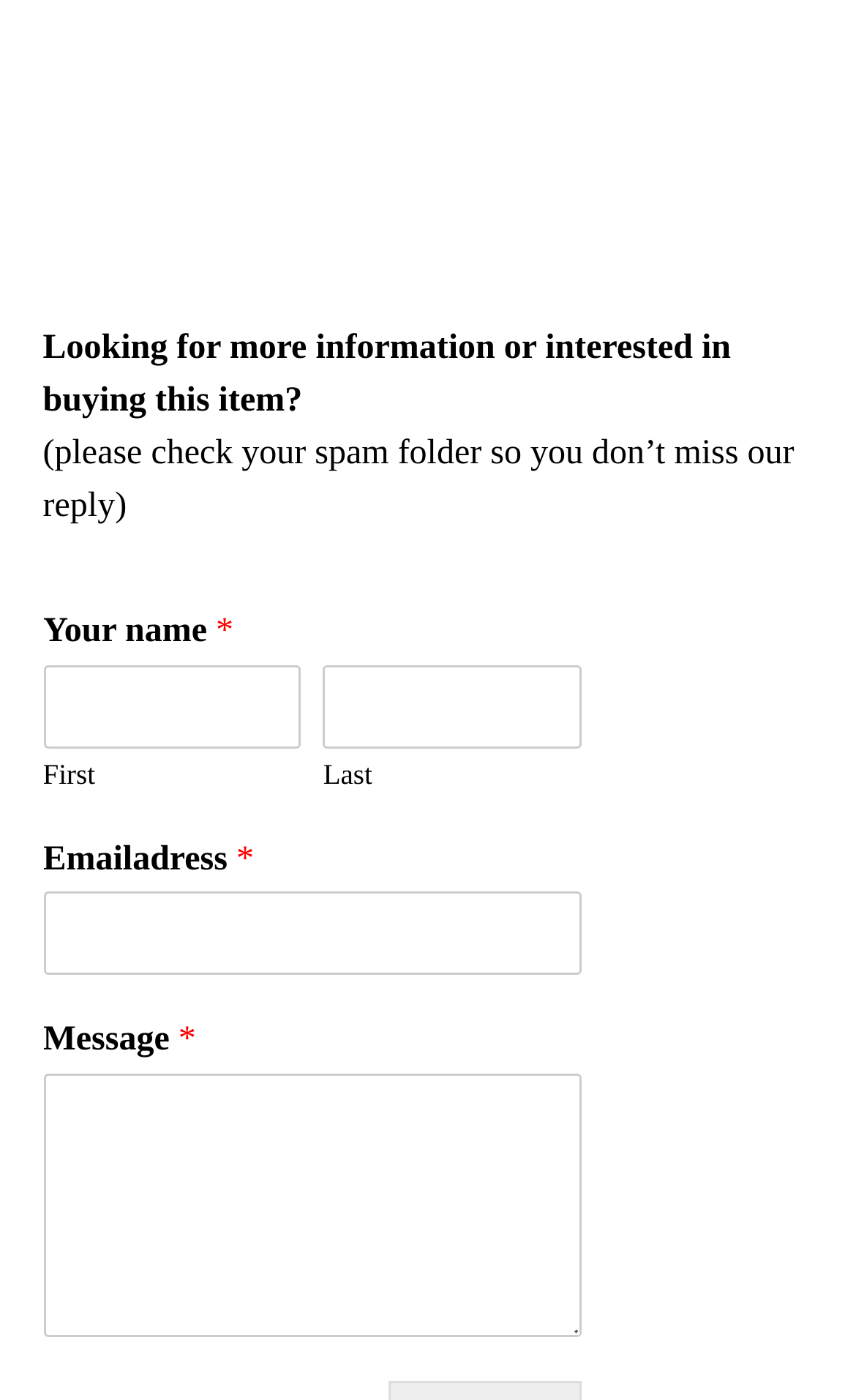What is the purpose of the message box?
Please use the image to deliver a detailed and complete answer.

The message box is a text field with a label 'Message *' and is likely used for users to send a message or inquiry to the website owner or administrator. The presence of this field suggests that the webpage is designed for users to communicate with the website owner.